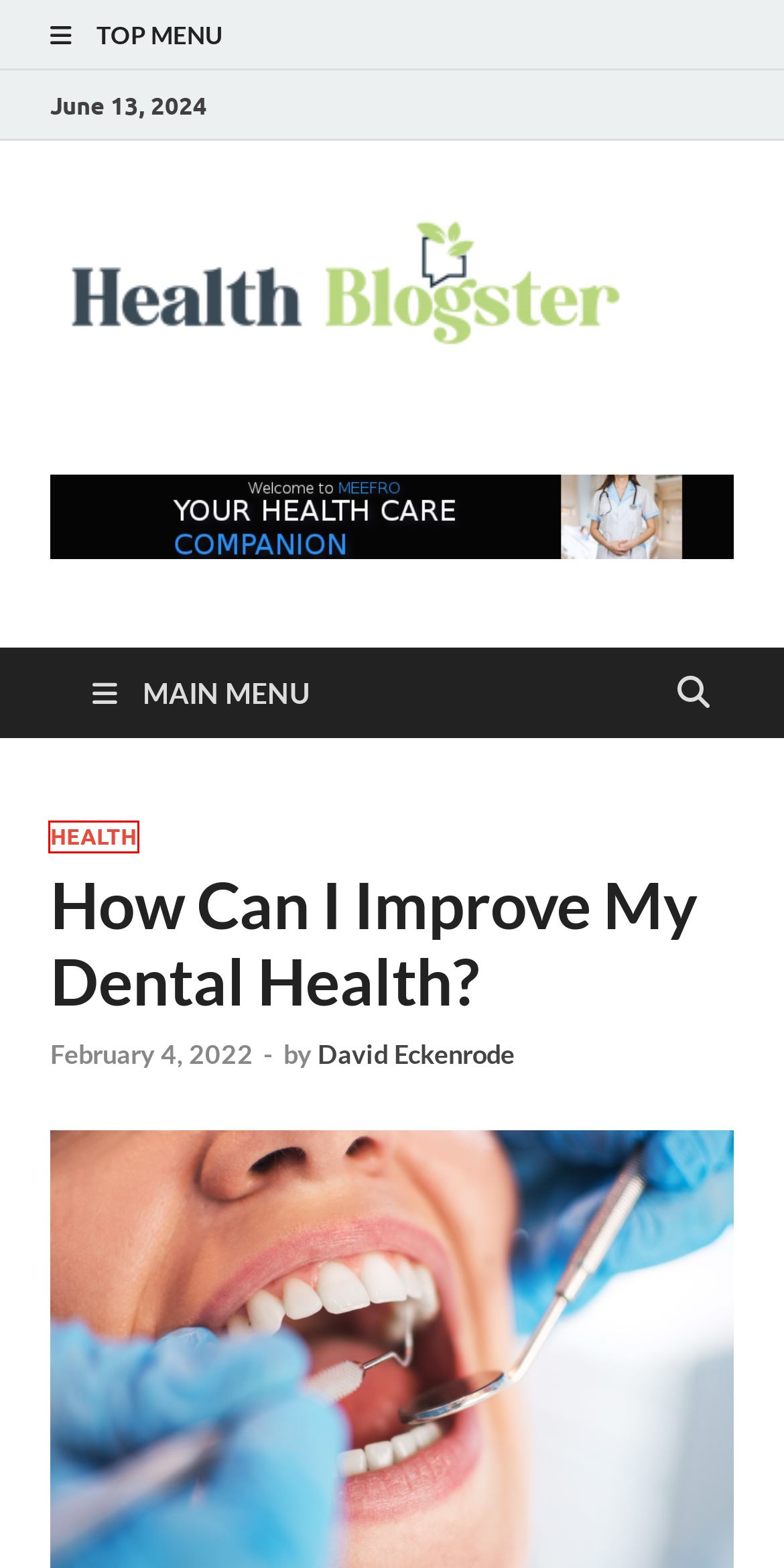You have a screenshot of a webpage with an element surrounded by a red bounding box. Choose the webpage description that best describes the new page after clicking the element inside the red bounding box. Here are the candidates:
A. Six Ways to Separate Your Business and Personal Finances in Atlanta - Health Blogster
B. PUR Cold Pressed Protein Cleanse Offers a Number of Convenient Benefits - Health Blogster
C. Weight Loss Archives - Health Blogster
D. Health Archives - Health Blogster
E. The Rise of Functional Medicine in San Francisco: What You Need to Know - Health Blogster
F. The Importance of Brushing and Flossing - Community Health of Central Washington
G. David Eckenrode, Author at Health Blogster
H. COVID-19: Are You at Higher Risk? - Health Blogster

D